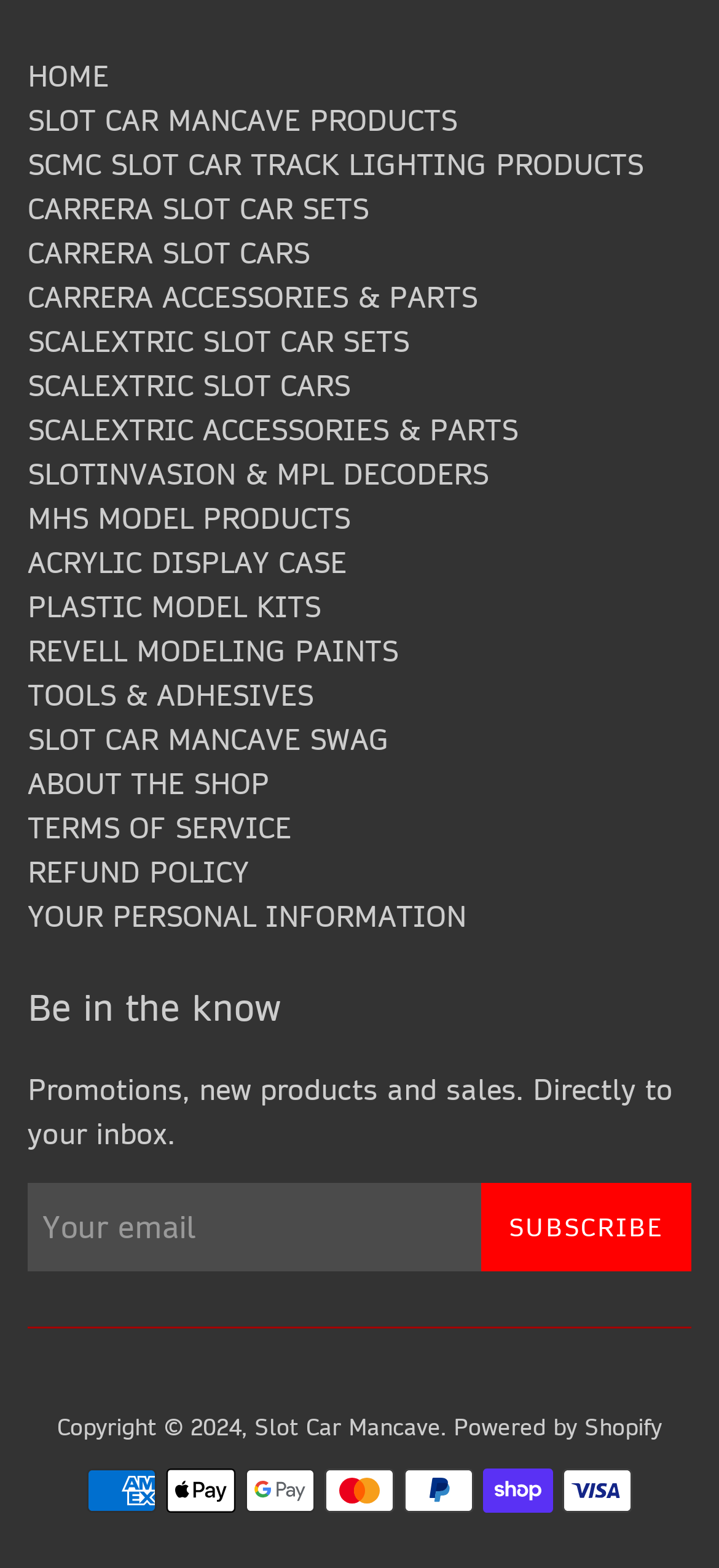Locate the coordinates of the bounding box for the clickable region that fulfills this instruction: "download Google Chromecast app for Windows 8".

None